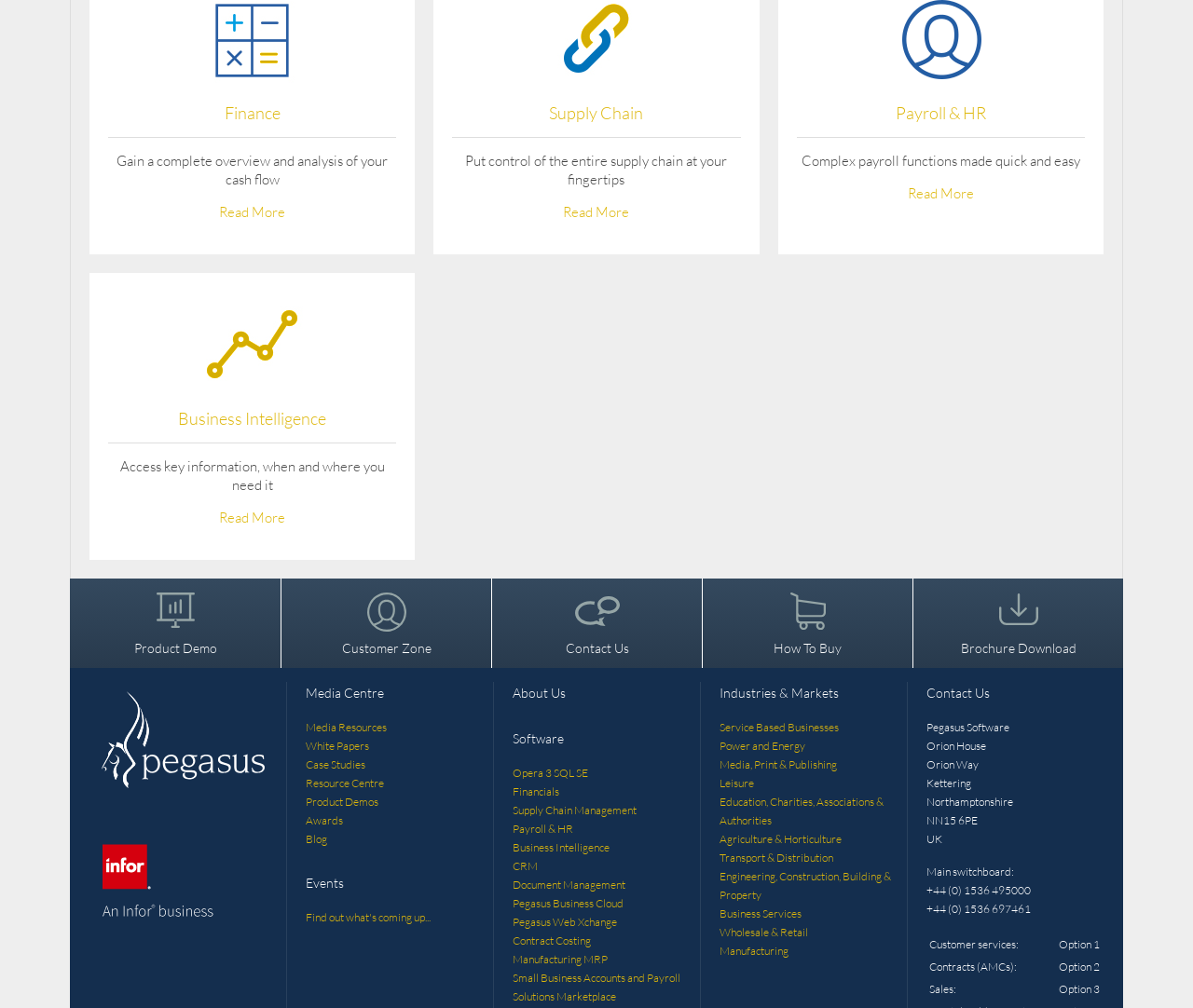Find and specify the bounding box coordinates that correspond to the clickable region for the instruction: "Read more about Supply Chain".

[0.472, 0.201, 0.528, 0.219]